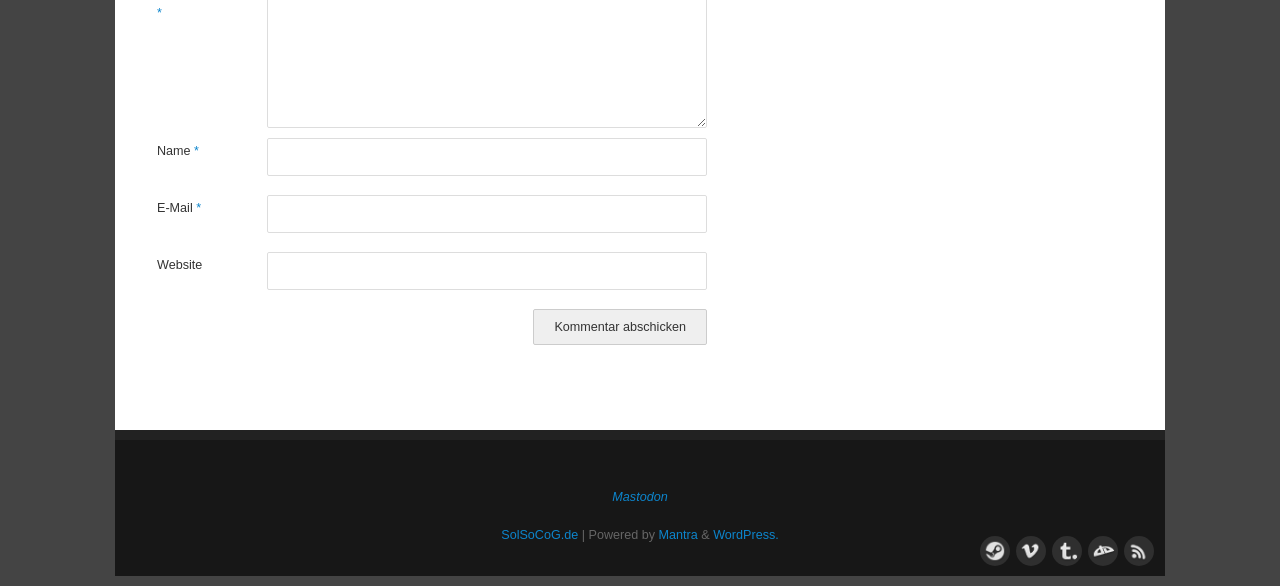Is the 'Website' field required?
Using the image, give a concise answer in the form of a single word or short phrase.

No